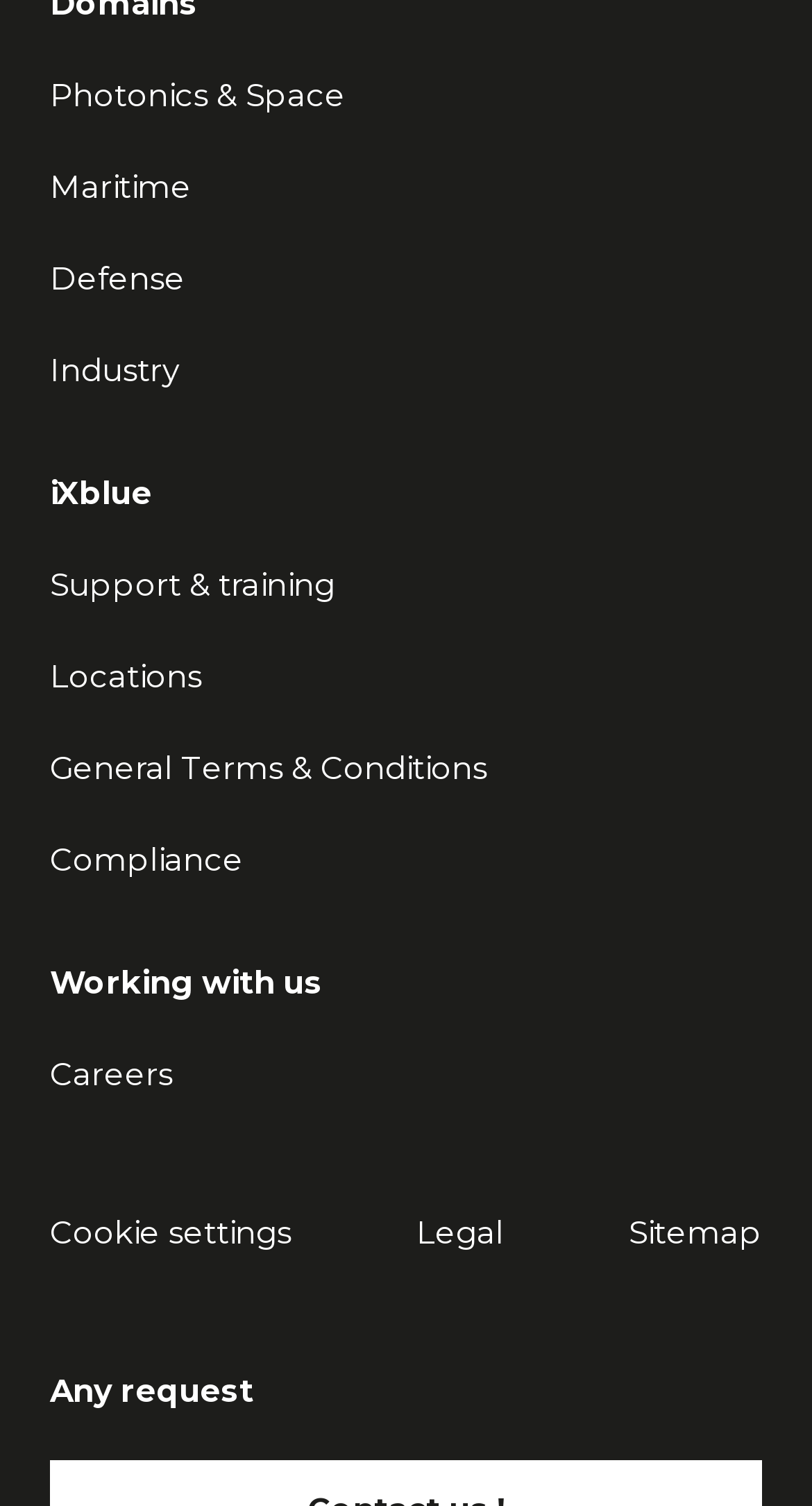Given the description General Terms & Conditions, predict the bounding box coordinates of the UI element. Ensure the coordinates are in the format (top-left x, top-left y, bottom-right x, bottom-right y) and all values are between 0 and 1.

[0.062, 0.496, 0.6, 0.522]